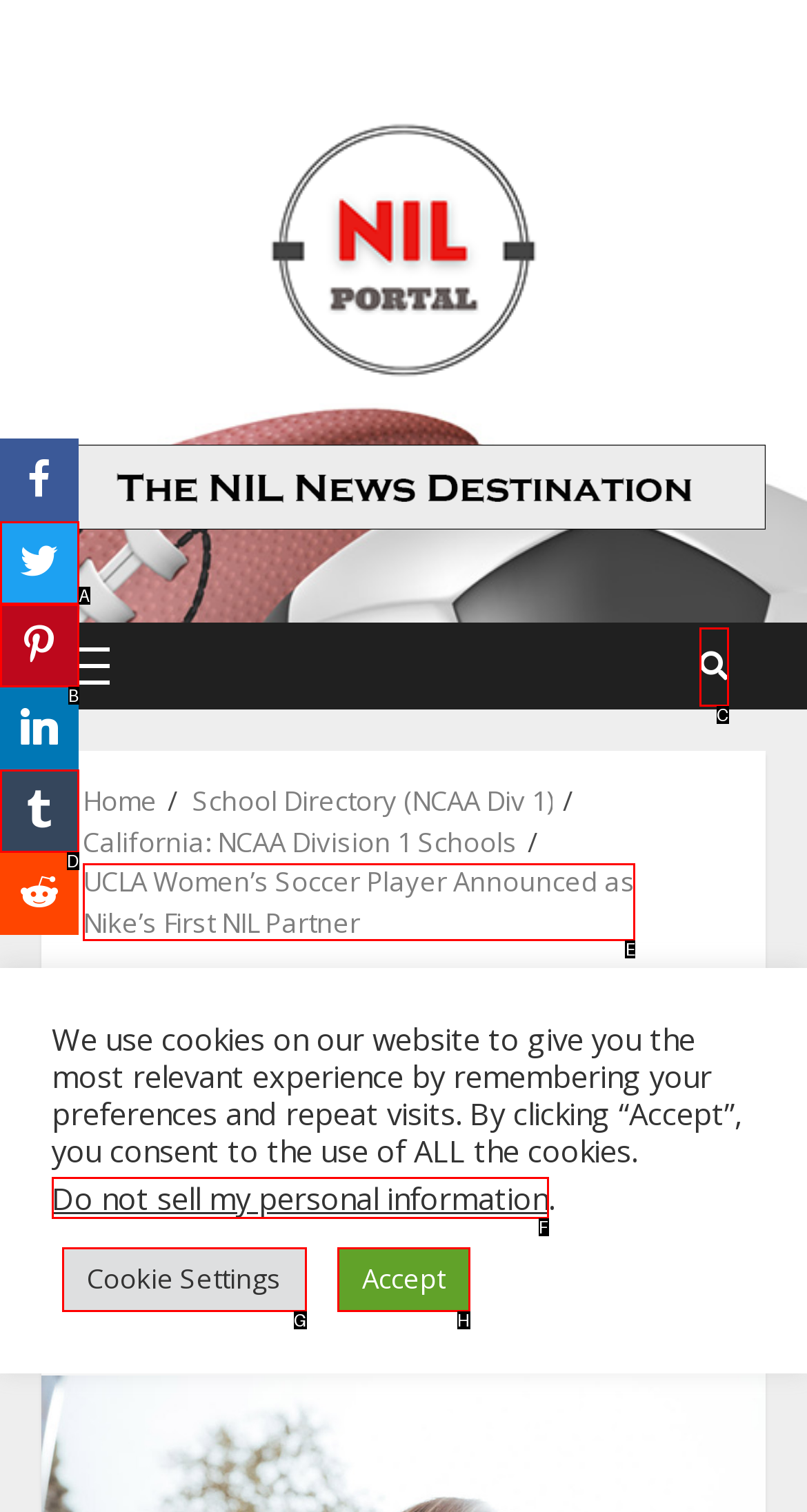For the instruction: View UCLA Women’s Soccer Player Announced as Nike’s First NIL Partner, determine the appropriate UI element to click from the given options. Respond with the letter corresponding to the correct choice.

E